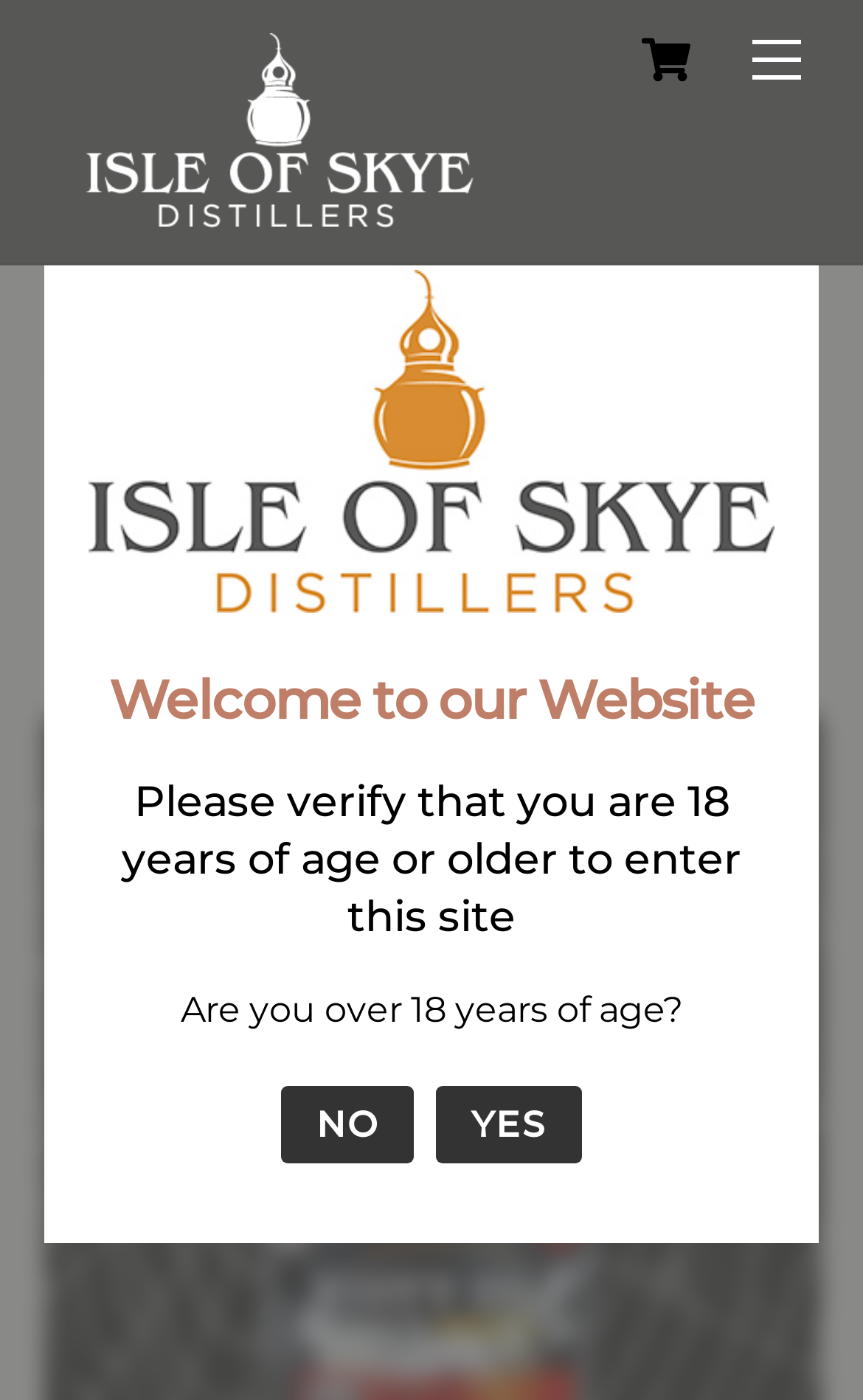Using a single word or phrase, answer the following question: 
What is the name of the distillery?

Isle of Skye Distillers